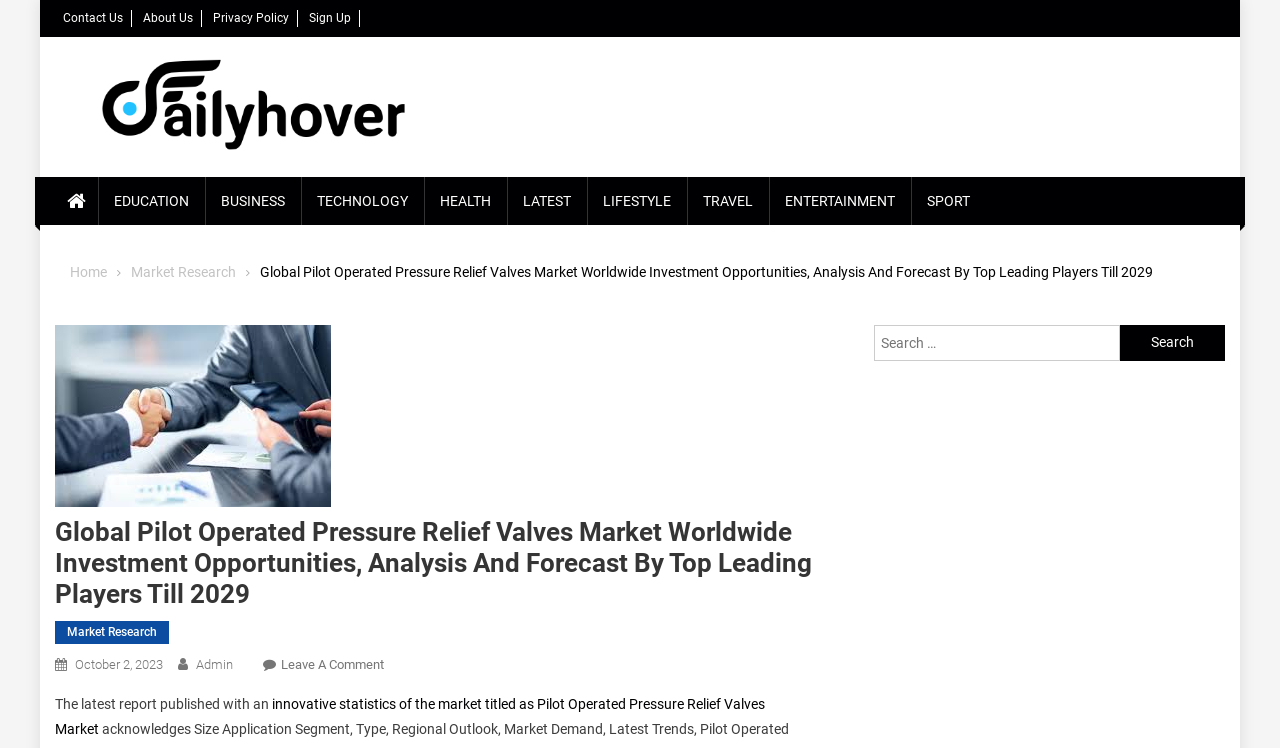What is the name of the market being analyzed?
Please give a detailed and elaborate answer to the question.

The question asks for the name of the market being analyzed. By looking at the webpage, we can see that the title of the webpage is 'Global Pilot Operated Pressure Relief Valves Market Worldwide Investment Opportunities, Analysis And Forecast By Top Leading Players Till 2029'. This title clearly indicates that the market being analyzed is the Pilot Operated Pressure Relief Valves Market.